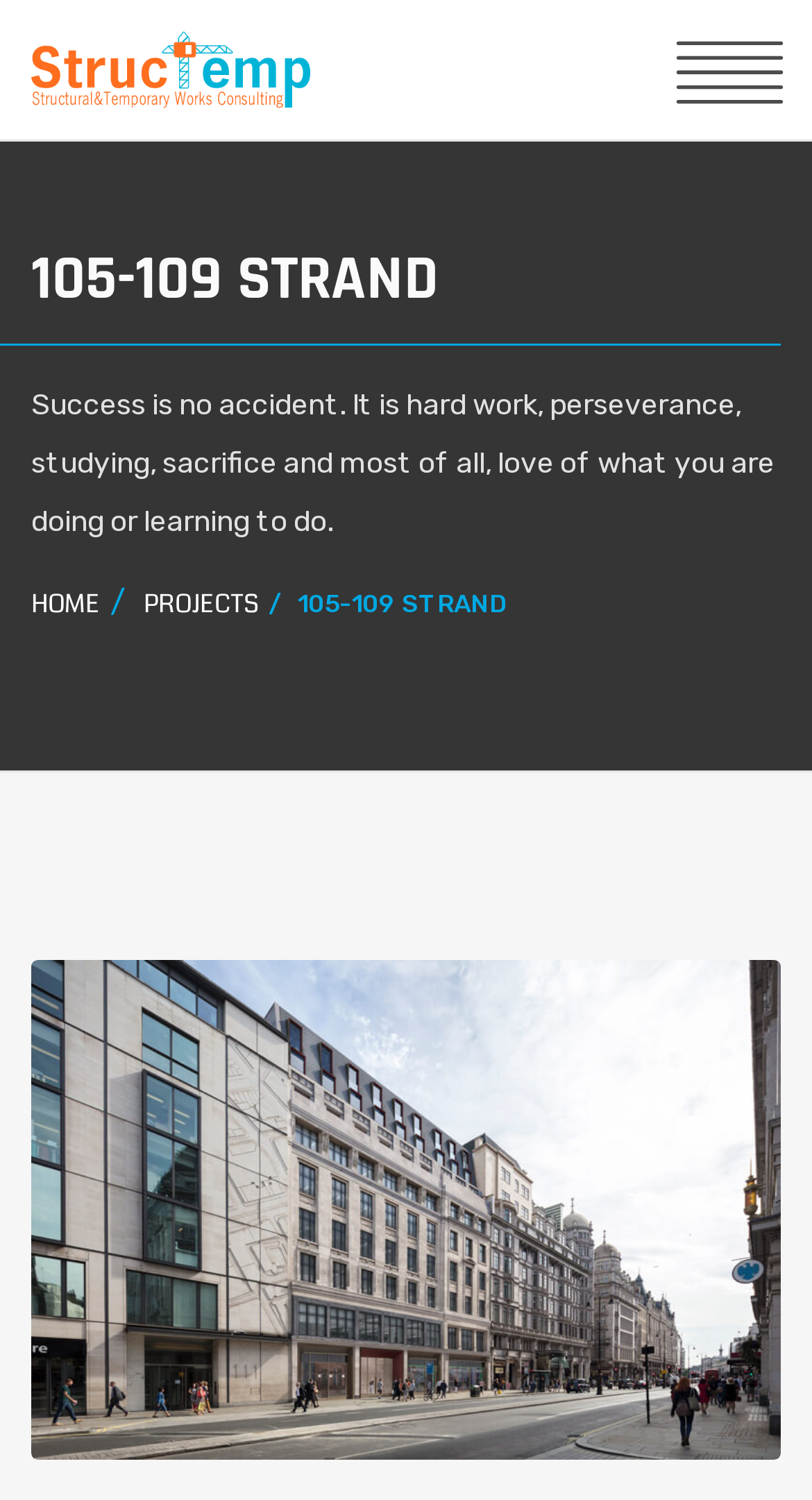Please provide a detailed answer to the question below by examining the image:
What is the text on the button?

I found the button element with the bounding box coordinates [0.821, 0.007, 0.974, 0.094] and its OCR text is '', which represents an icon.